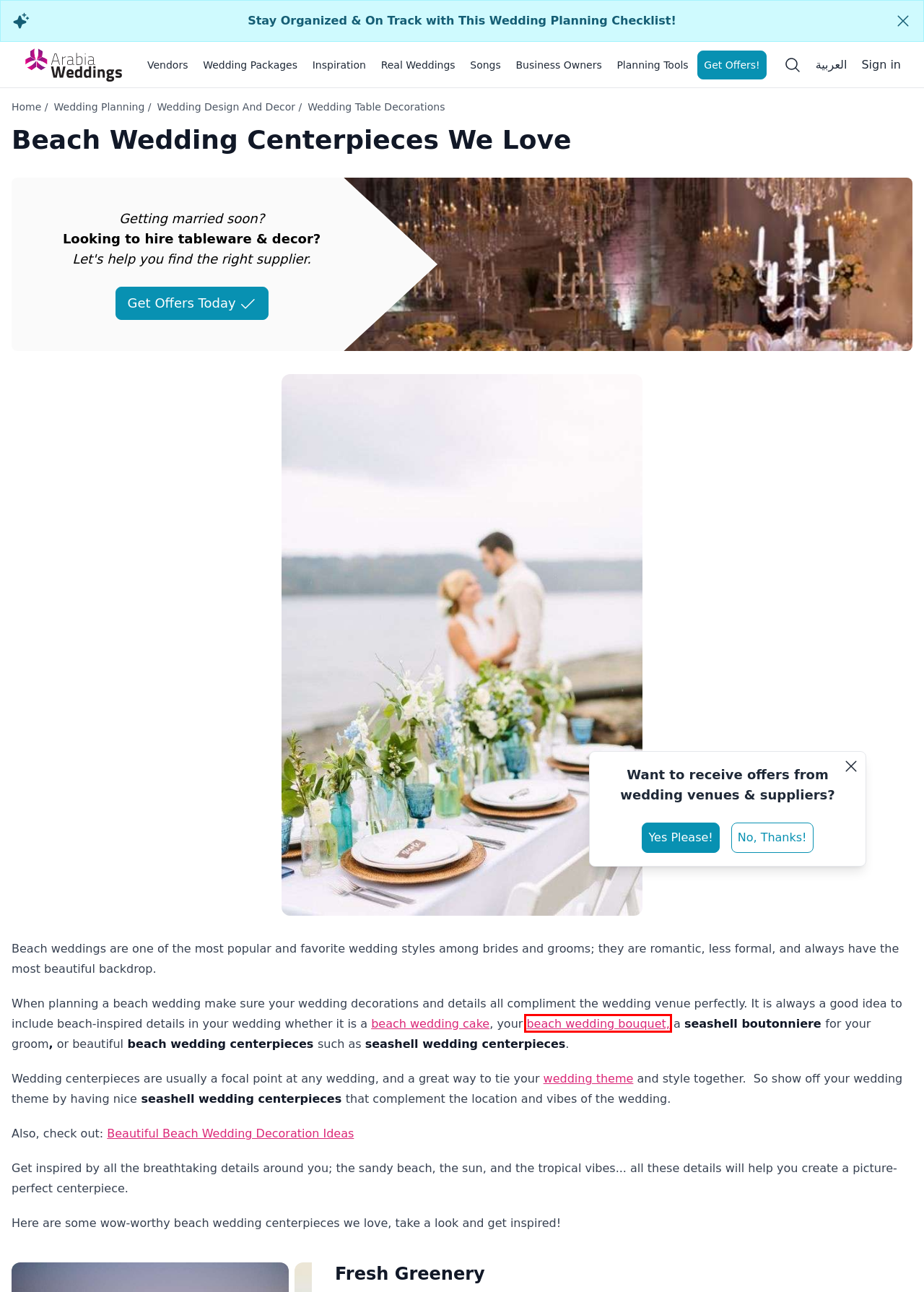Observe the screenshot of a webpage with a red bounding box highlighting an element. Choose the webpage description that accurately reflects the new page after the element within the bounding box is clicked. Here are the candidates:
A. Beach Inspired Wedding | Arabia Weddings
B. Beach Wedding Cake Ideas | Arabia Weddings
C. Wedding Themes and Colors | Arabia Weddings
D. Request Offers For Your Wedding | Arabia Weddings
E. Nadia Mneimne and Ibrahim Ammar Wedding in Lebanon | Arabia Weddings
F. An Egyptian Wedding in Cyprus| [site:name] | Arabia Weddings
G. A Seaside Pink Wedding in Dead Sea | Arabia Weddings
H. Beach Wedding Bouquets | Arabia Weddings

H